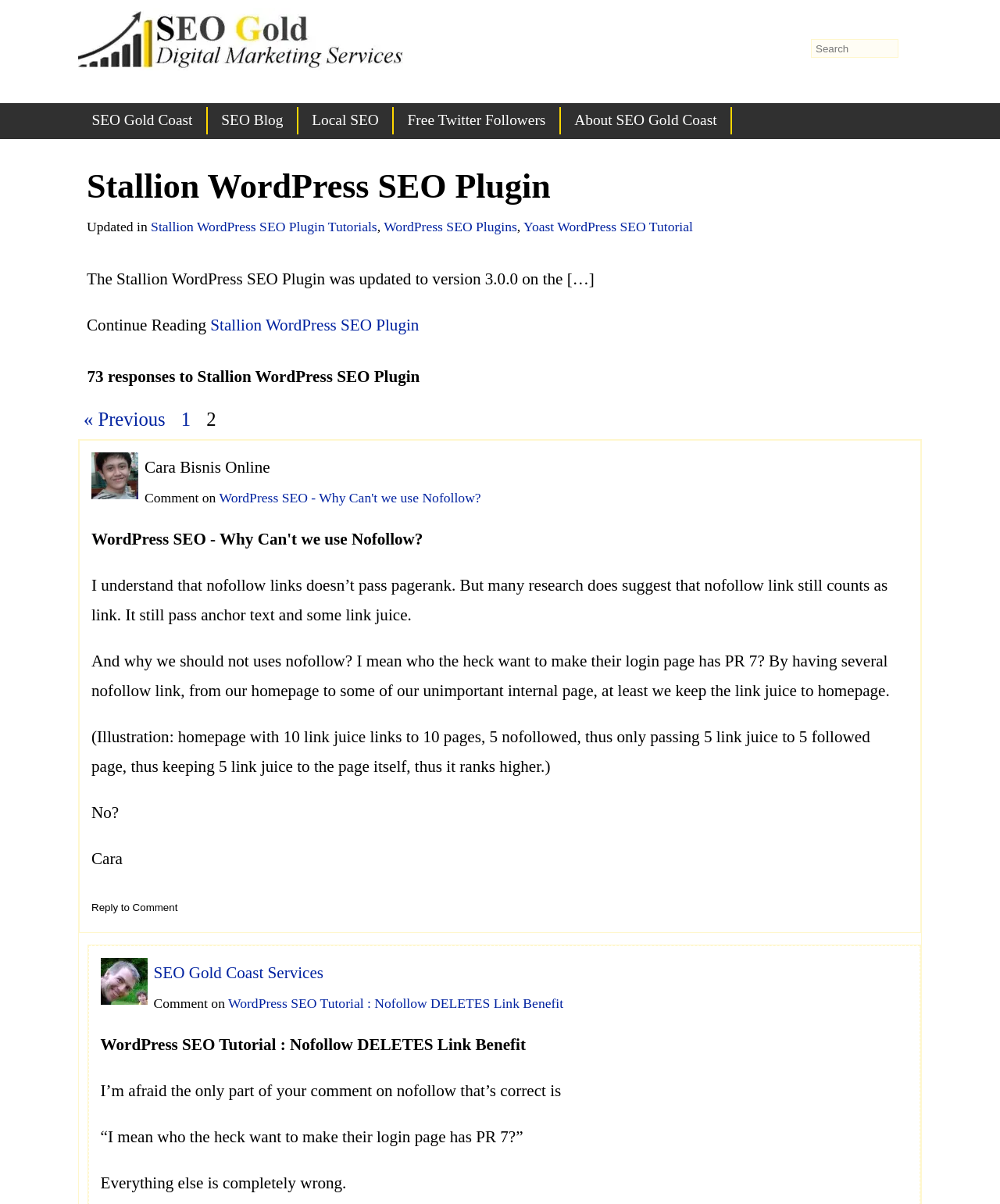Identify the bounding box coordinates of the section that should be clicked to achieve the task described: "Search for something".

[0.811, 0.032, 0.898, 0.048]